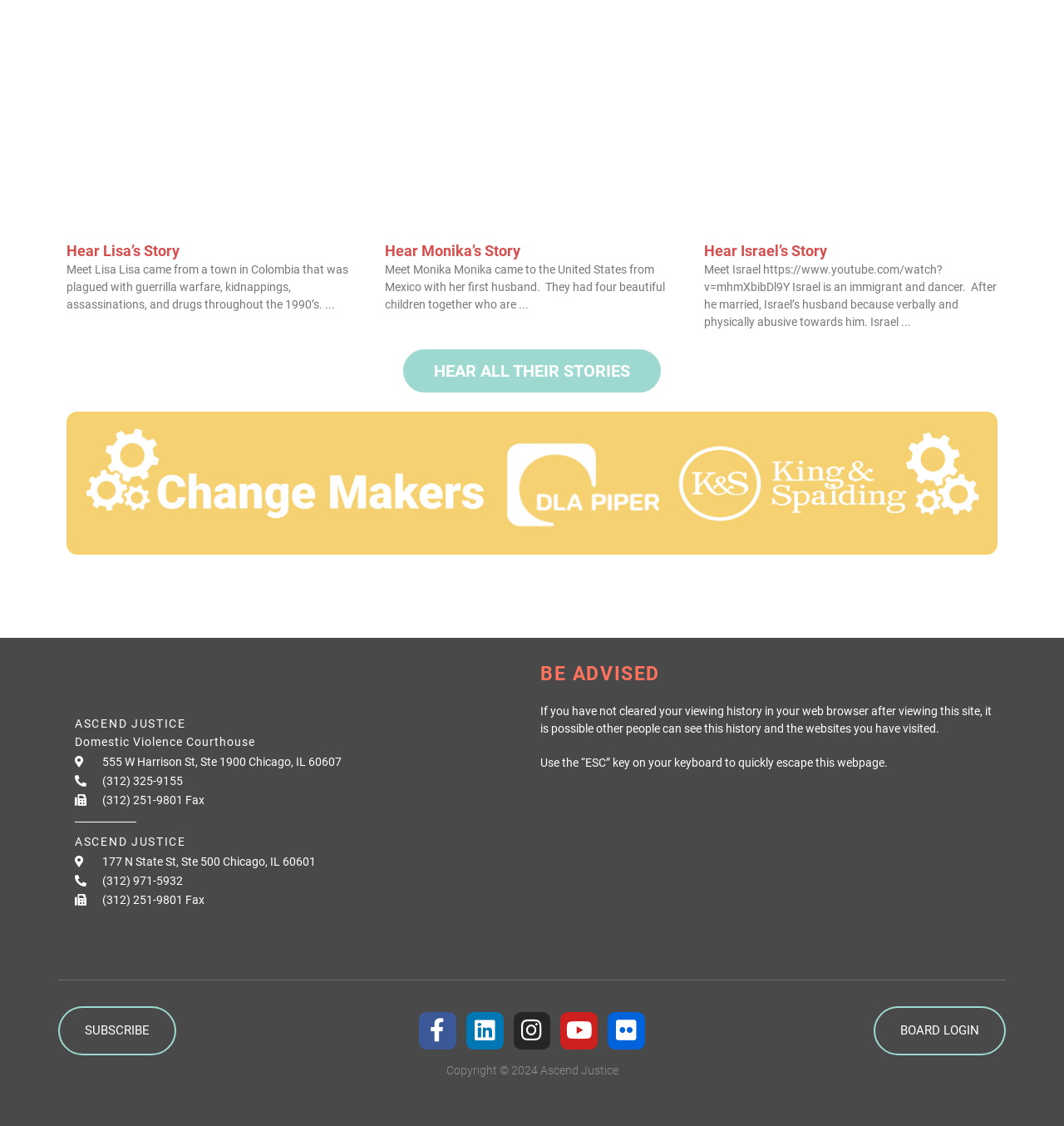What is the organization's name?
Based on the screenshot, respond with a single word or phrase.

Ascend Justice